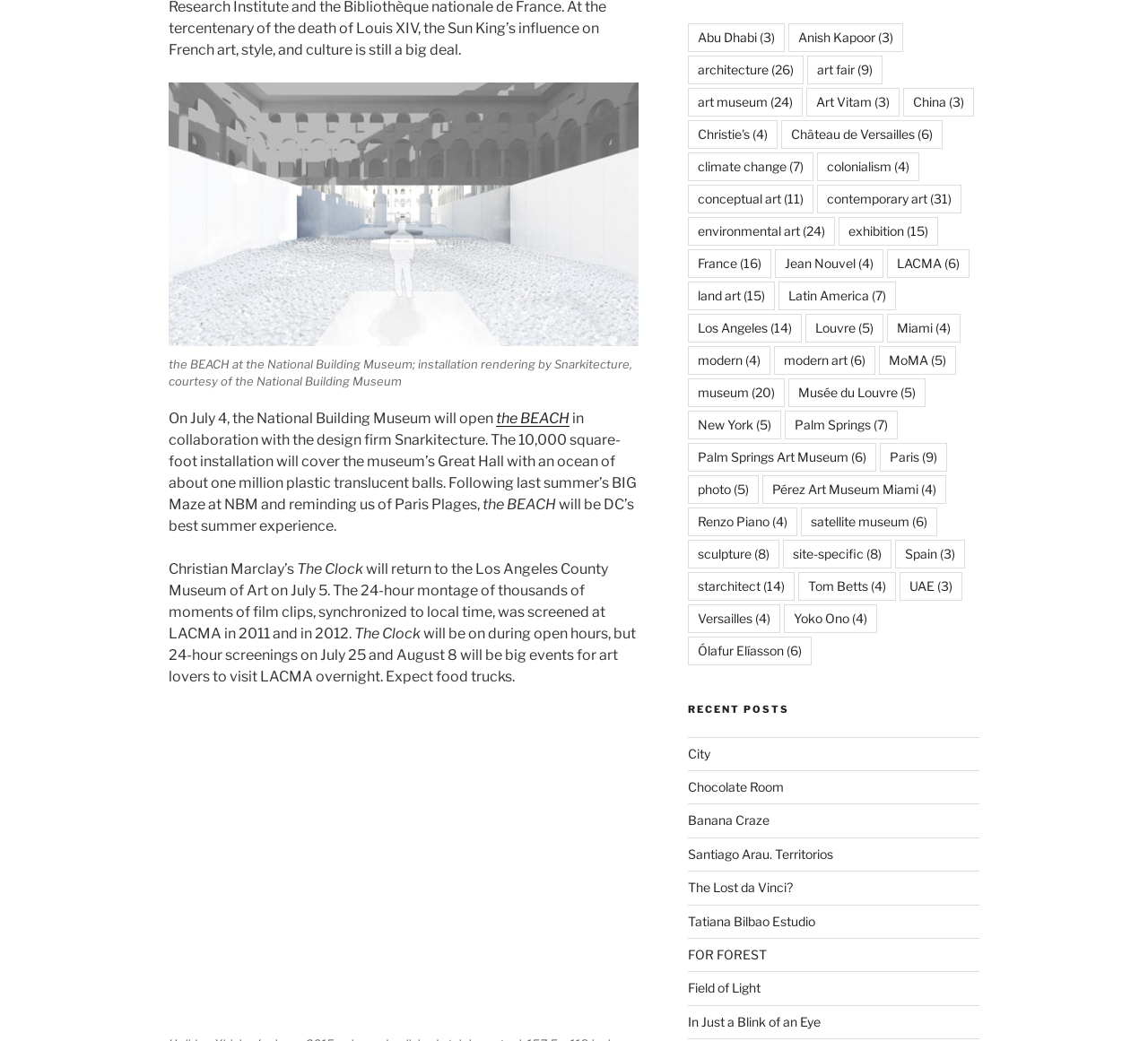How many plastic translucent balls will cover the museum’s Great Hall?
Please provide a single word or phrase answer based on the image.

about one million